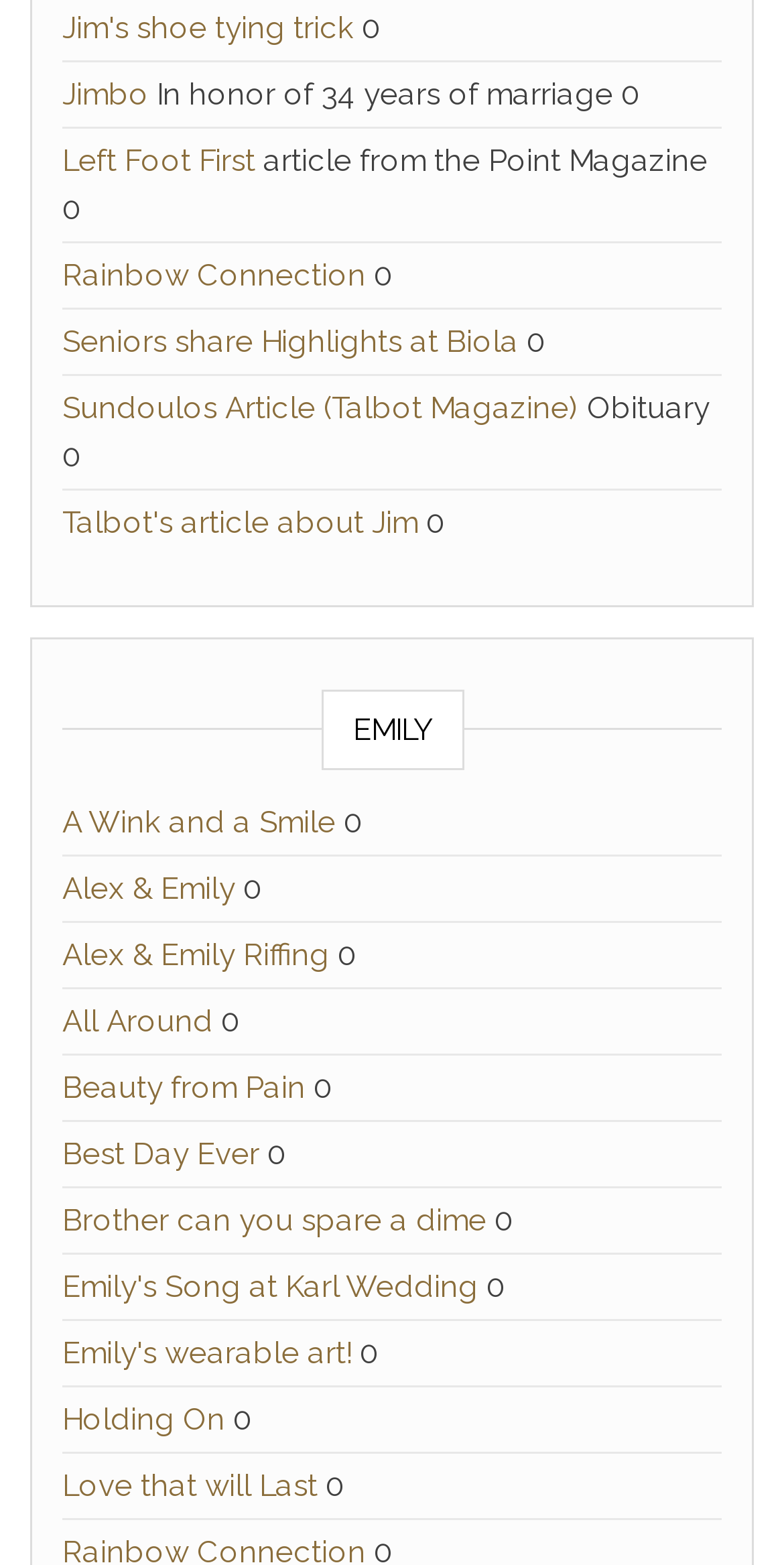Identify the bounding box coordinates for the element that needs to be clicked to fulfill this instruction: "Read the article from the Point Magazine". Provide the coordinates in the format of four float numbers between 0 and 1: [left, top, right, bottom].

[0.079, 0.091, 0.903, 0.145]